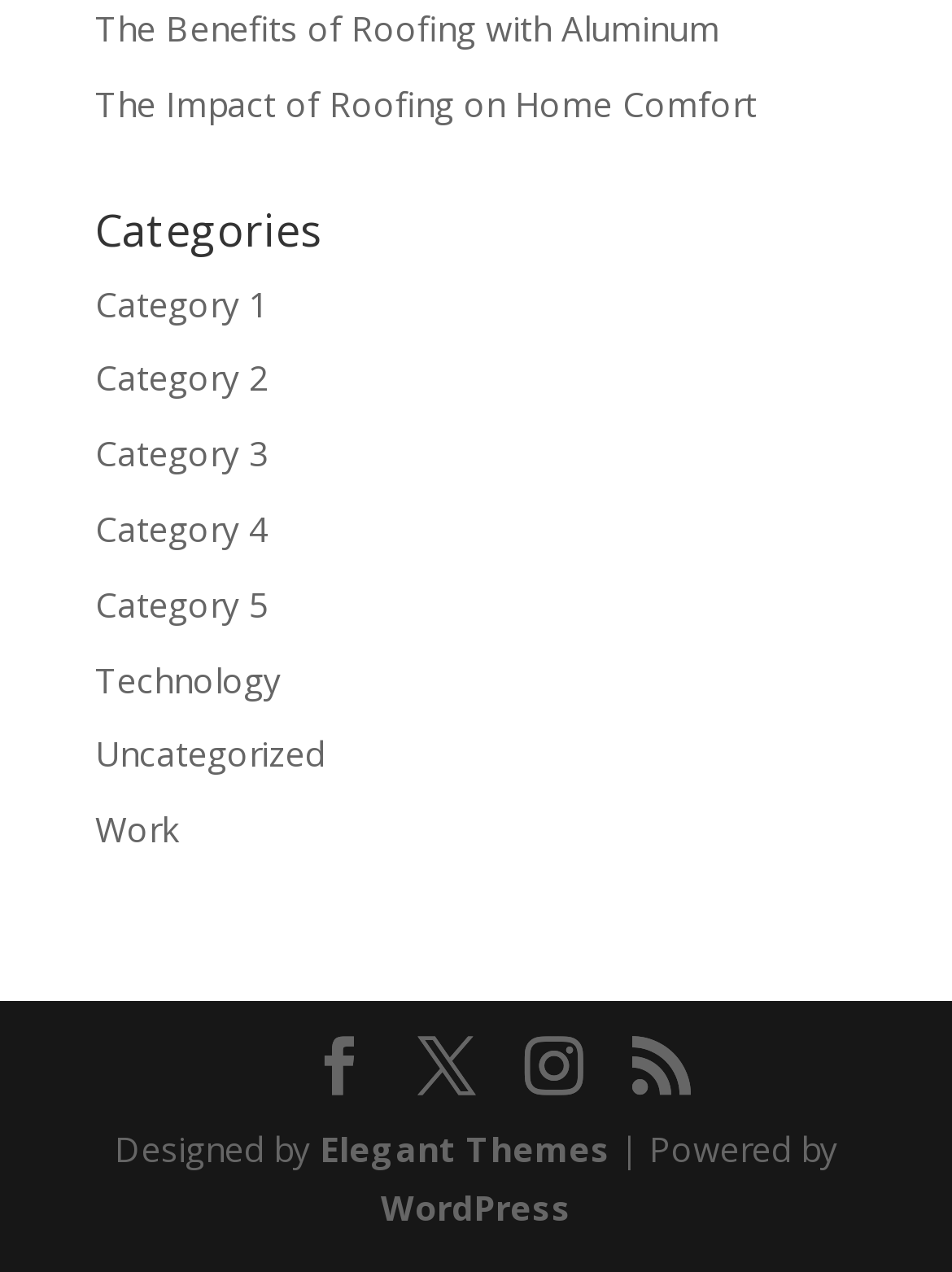Identify the bounding box coordinates for the element you need to click to achieve the following task: "View 'Category 1'". Provide the bounding box coordinates as four float numbers between 0 and 1, in the form [left, top, right, bottom].

[0.1, 0.22, 0.282, 0.256]